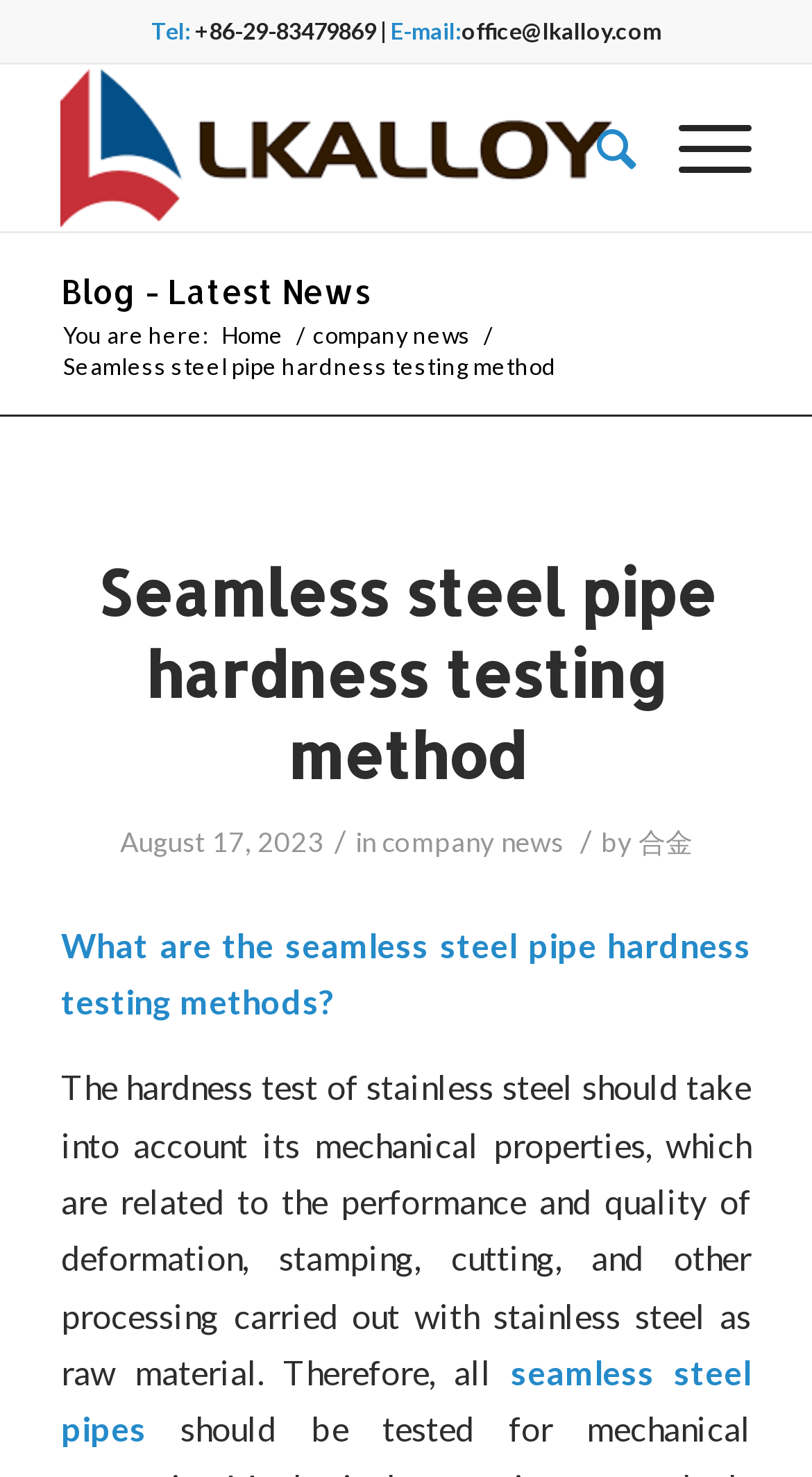Please identify the bounding box coordinates of the region to click in order to complete the task: "Send an email to the office". The coordinates must be four float numbers between 0 and 1, specified as [left, top, right, bottom].

[0.568, 0.011, 0.814, 0.03]